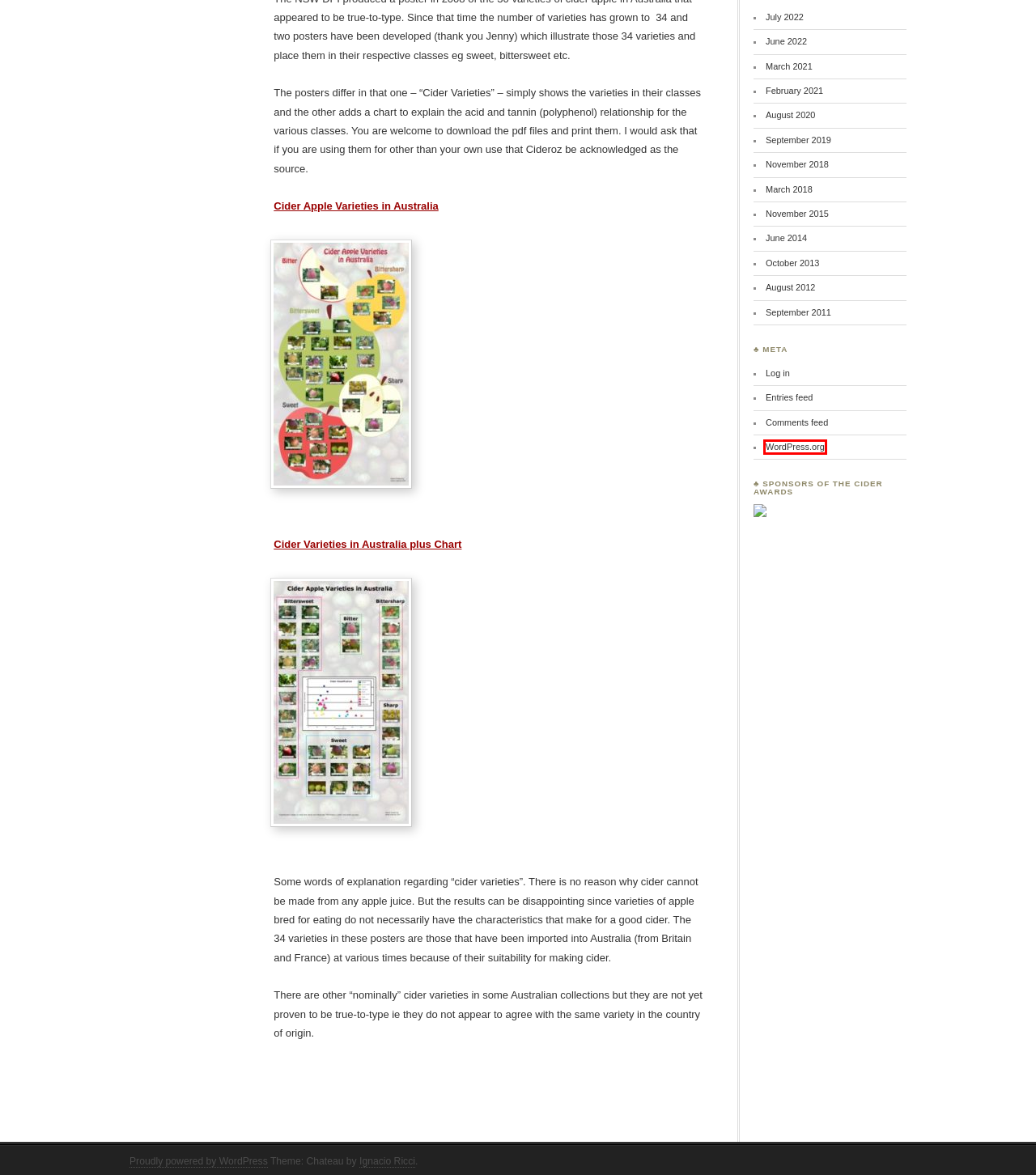Look at the given screenshot of a webpage with a red rectangle bounding box around a UI element. Pick the description that best matches the new webpage after clicking the element highlighted. The descriptions are:
A. » 2022 » July CiderOz
B. » 2018 » November CiderOz
C. Blog Tool, Publishing Platform, and CMS – WordPress.org
D. » 2019 » September CiderOz
E. » 2022 » June CiderOz
F. » 2015 » November CiderOz
G. » 2011 » September CiderOz
H. Comments for CiderOz

C